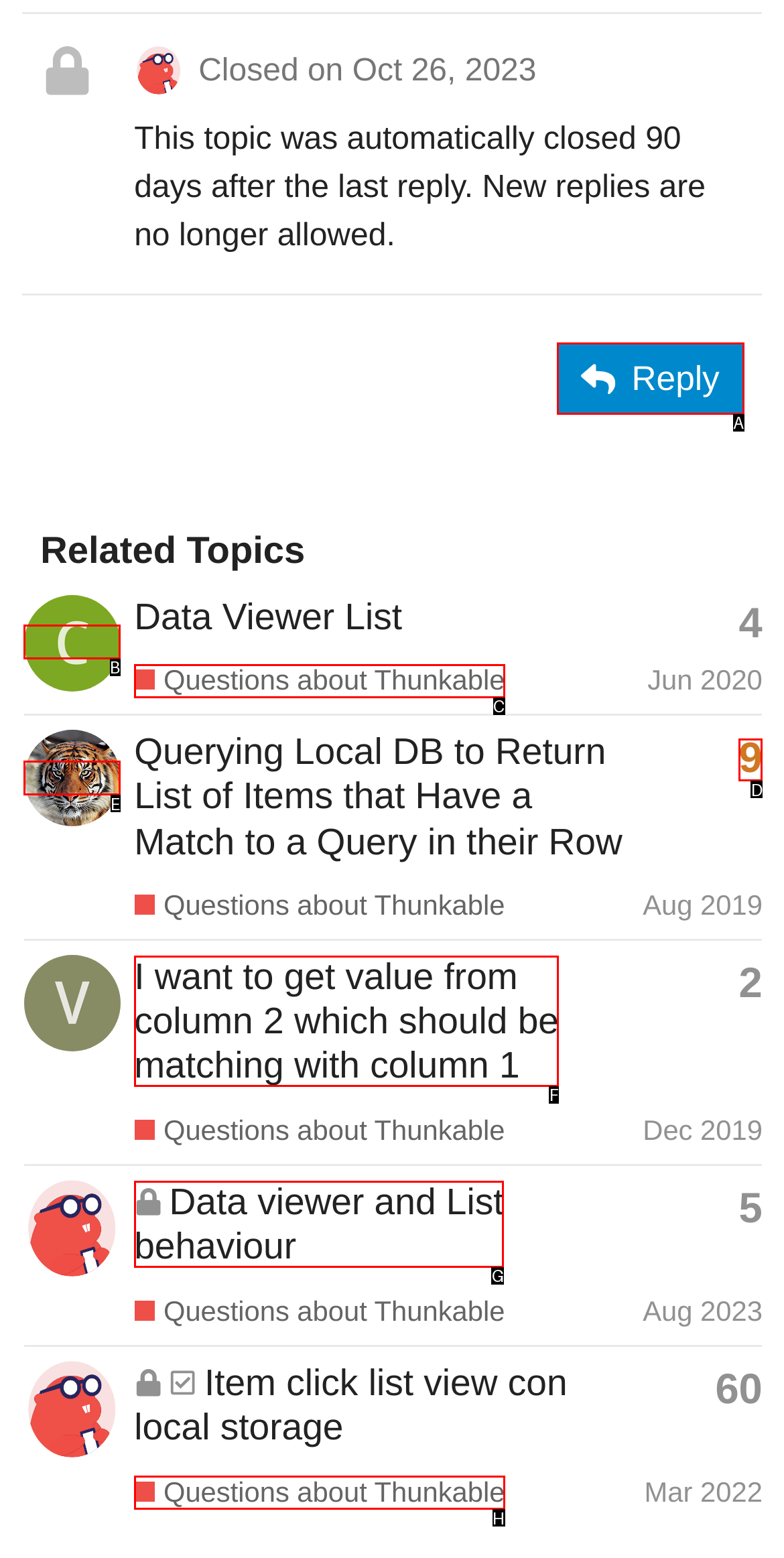Which lettered option should be clicked to perform the following task: Reply to the post
Respond with the letter of the appropriate option.

A